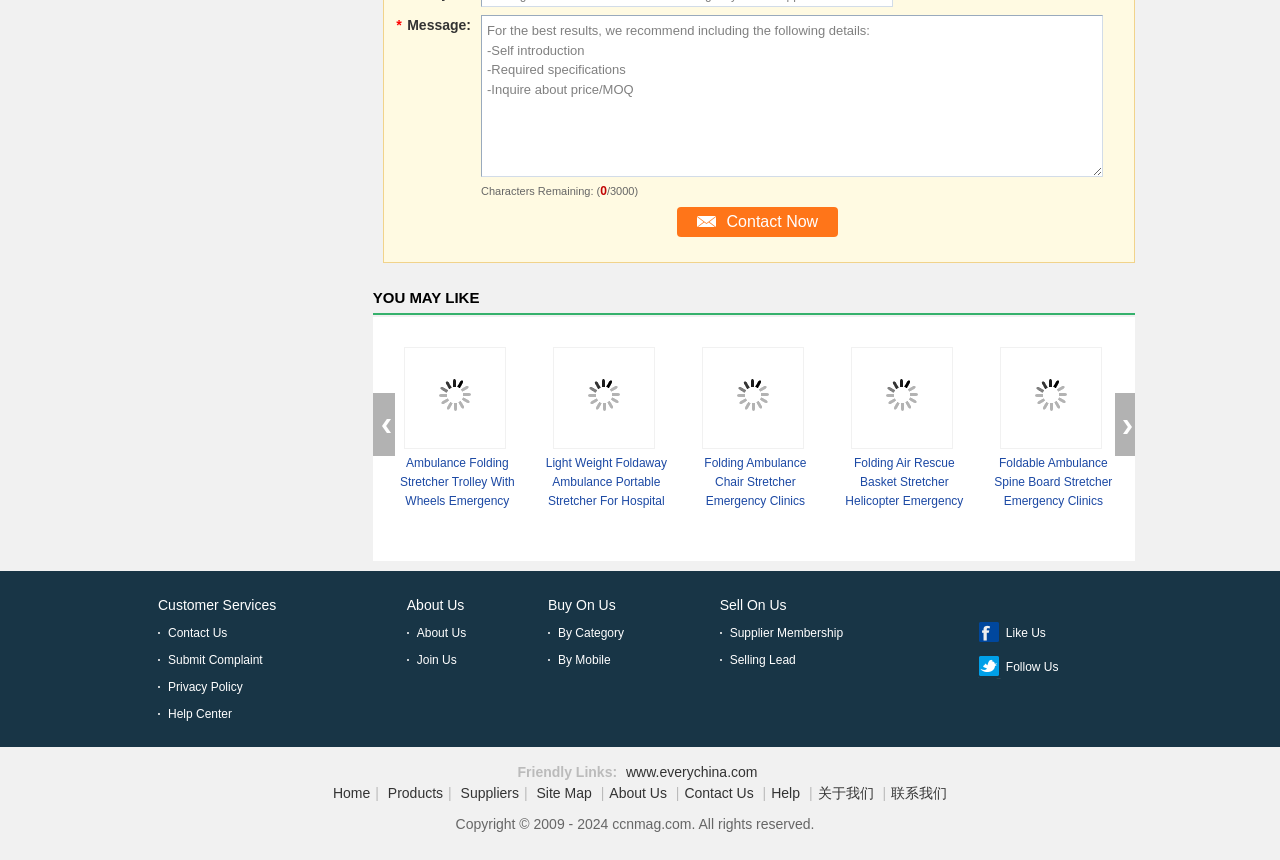What is the function of the 'Contact Now' button?
Look at the image and answer with only one word or phrase.

To contact the supplier